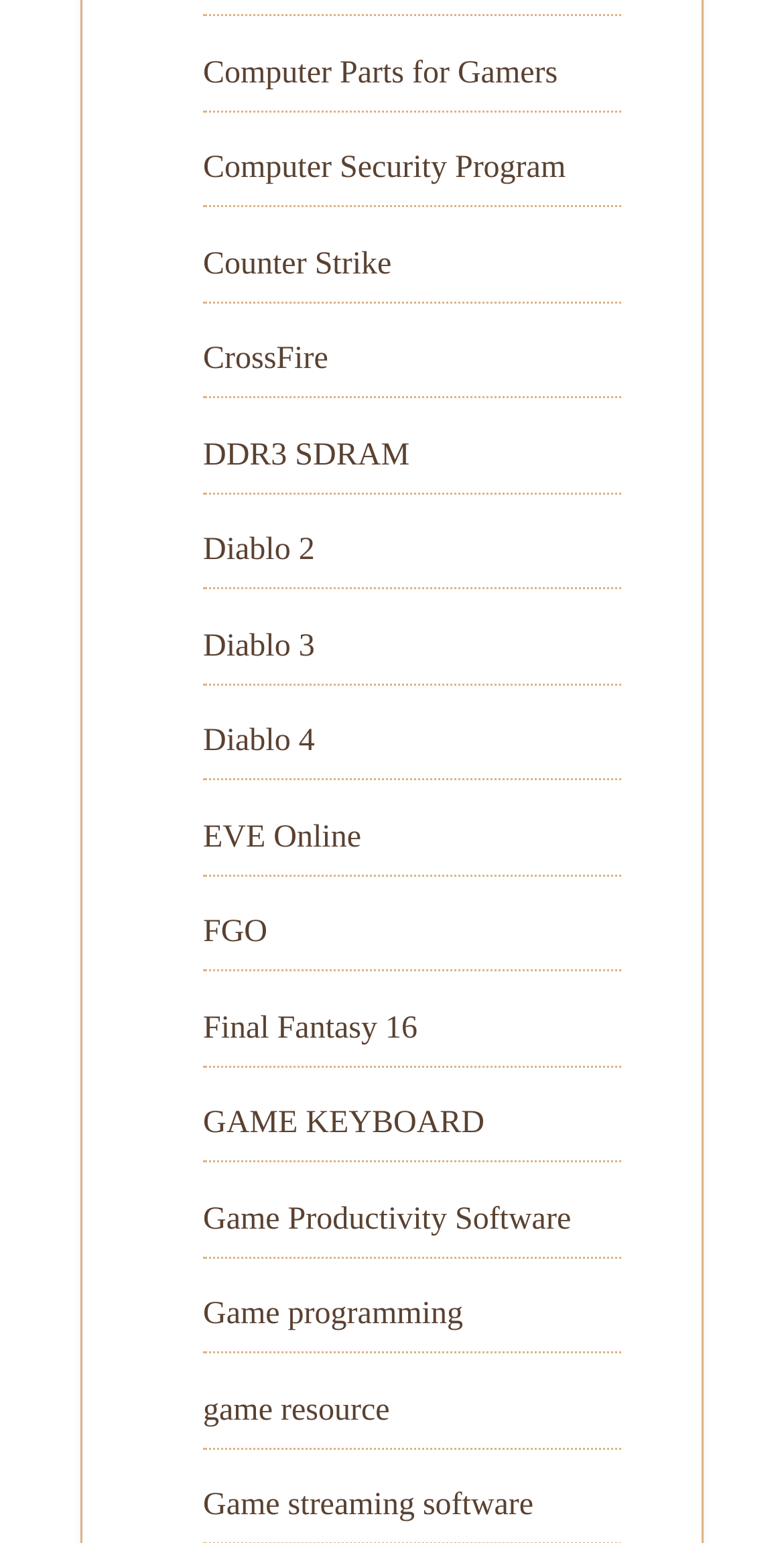Please specify the bounding box coordinates of the area that should be clicked to accomplish the following instruction: "Check out Game streaming software". The coordinates should consist of four float numbers between 0 and 1, i.e., [left, top, right, bottom].

[0.259, 0.965, 0.68, 0.987]